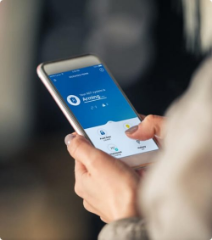What is the person in the image likely doing?
Using the image, give a concise answer in the form of a single word or short phrase.

Managing home security